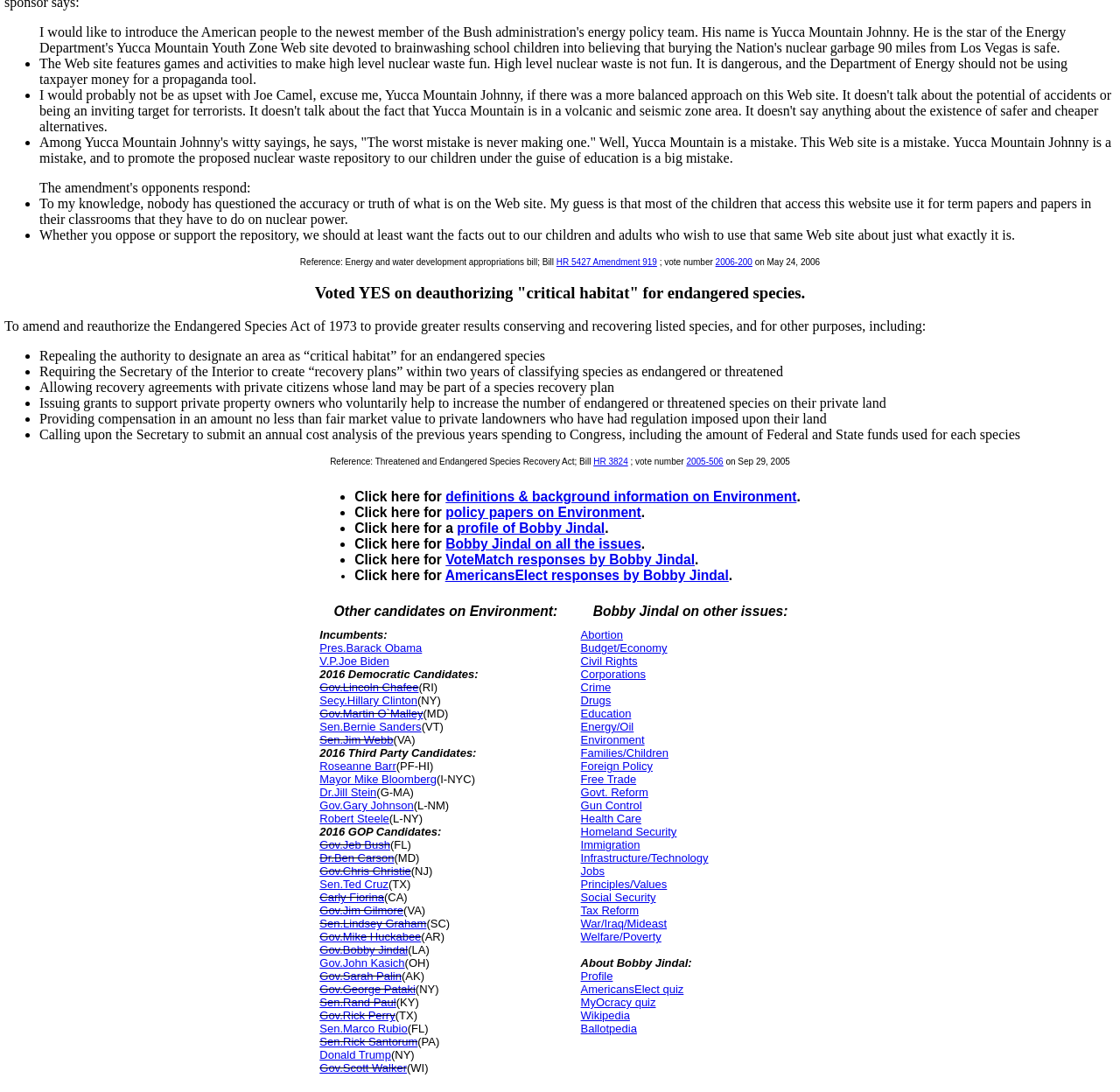Please determine the bounding box coordinates for the element with the description: "Gov.Rick Perry".

[0.285, 0.924, 0.353, 0.936]